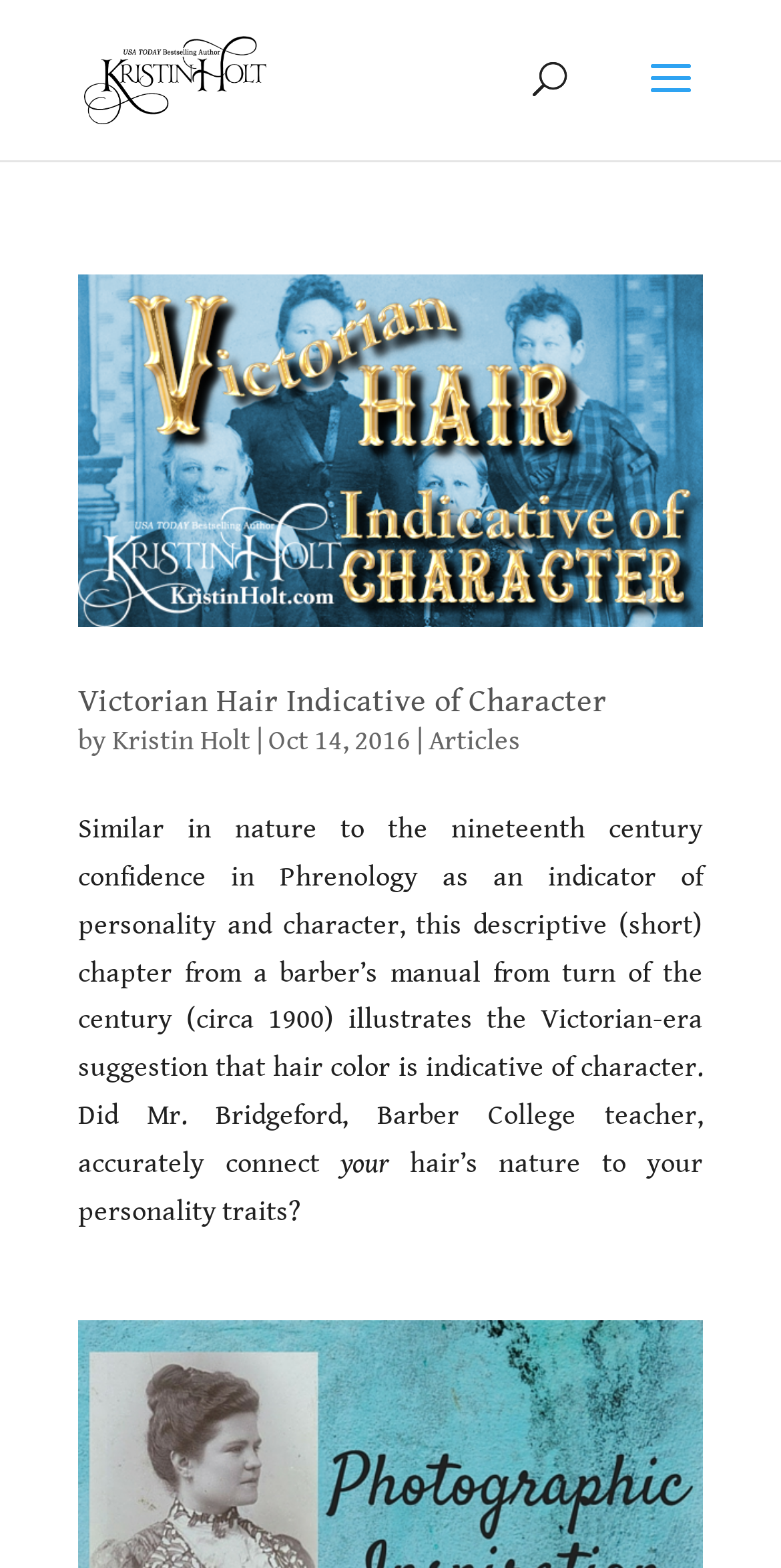Please provide a detailed answer to the question below by examining the image:
What is the title of the article?

The title of the article can be found in the main content area of the webpage, where it says 'Victorian Hair Indicative of Character' in a larger font size. This is likely the title of the article being discussed.